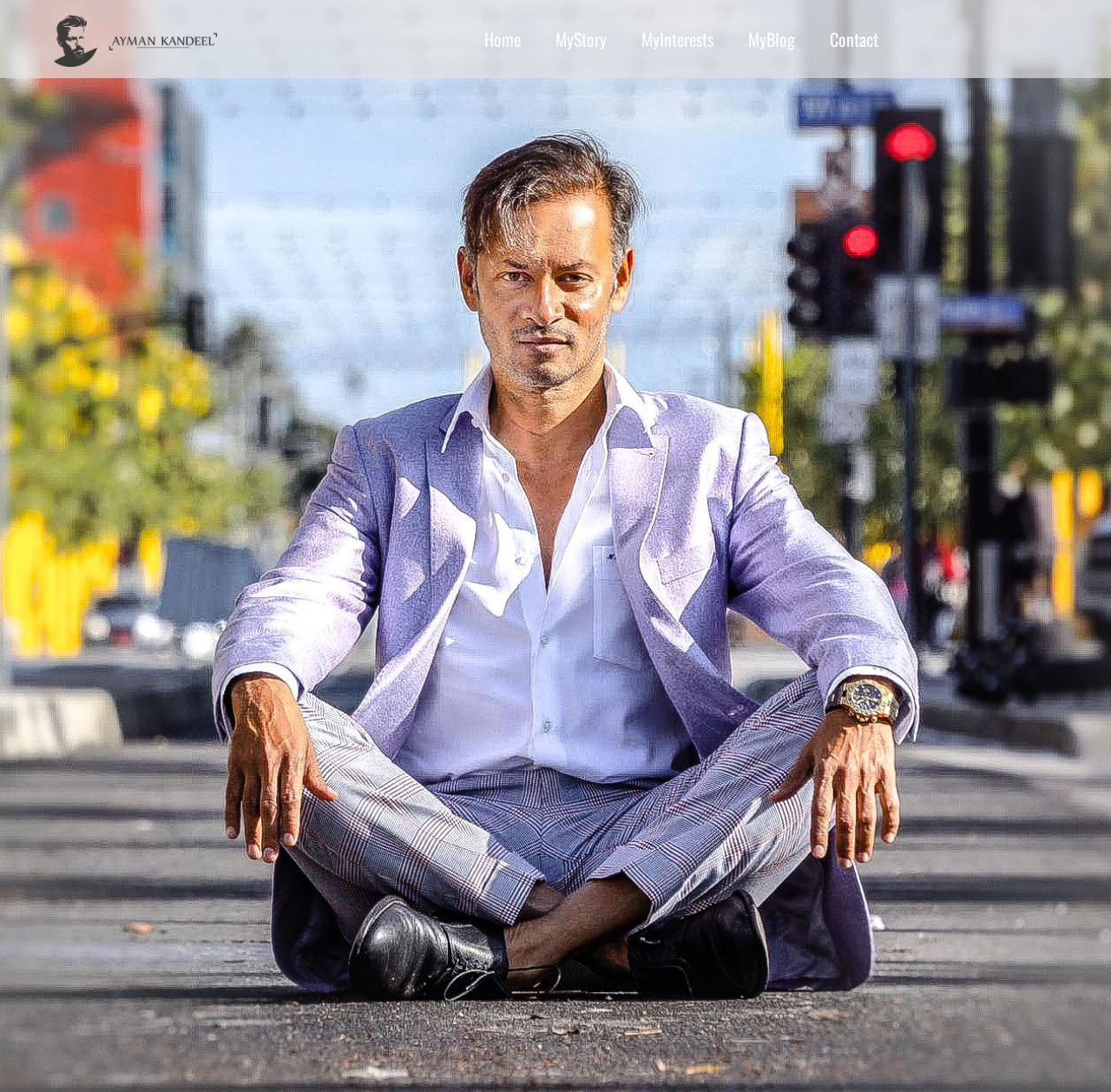Answer this question using a single word or a brief phrase:
What is the last link on the top navigation bar?

Contact